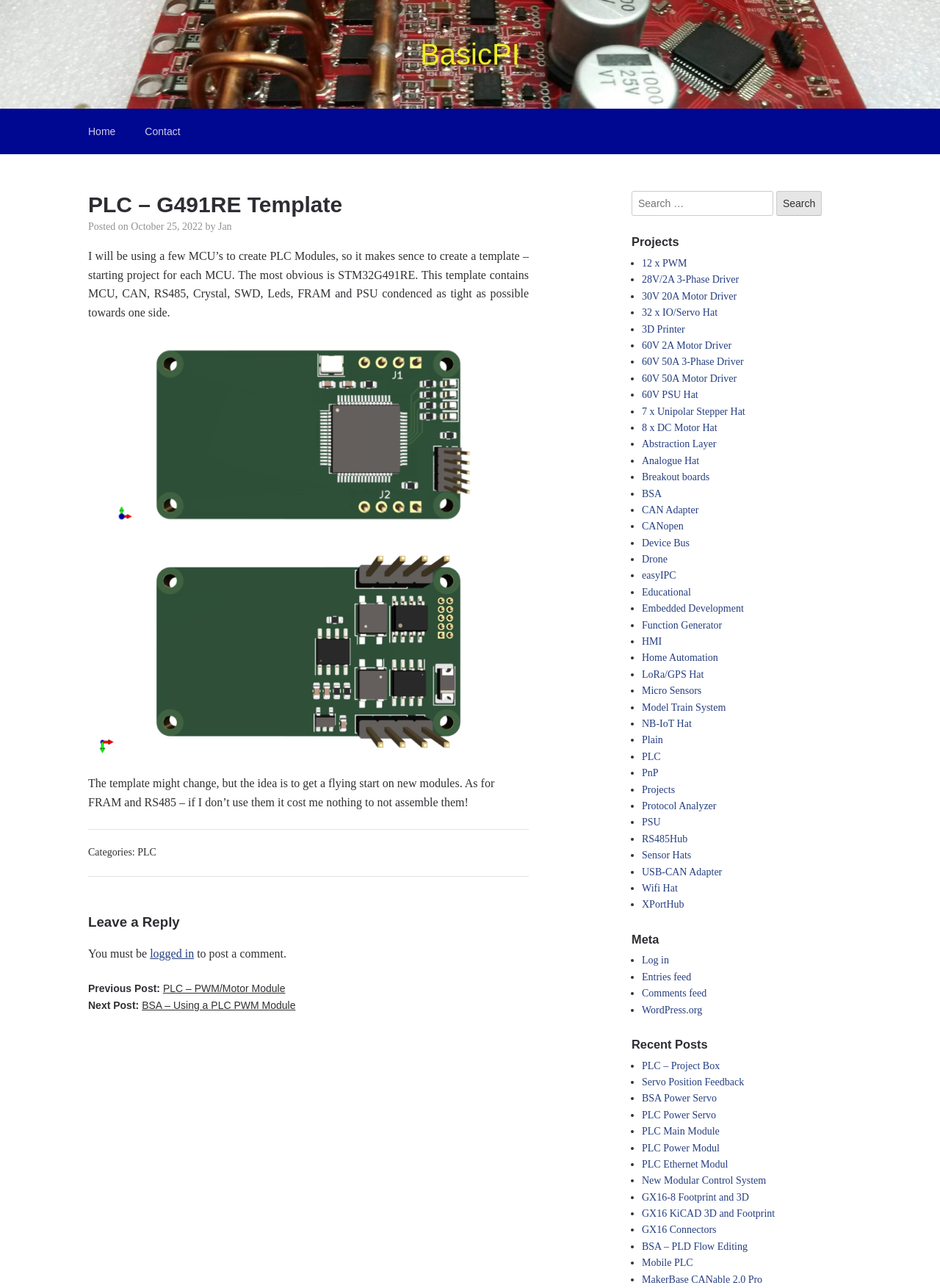Find the bounding box coordinates of the clickable element required to execute the following instruction: "View the 'PLC – PWM/Motor Module' post". Provide the coordinates as four float numbers between 0 and 1, i.e., [left, top, right, bottom].

[0.094, 0.763, 0.303, 0.772]